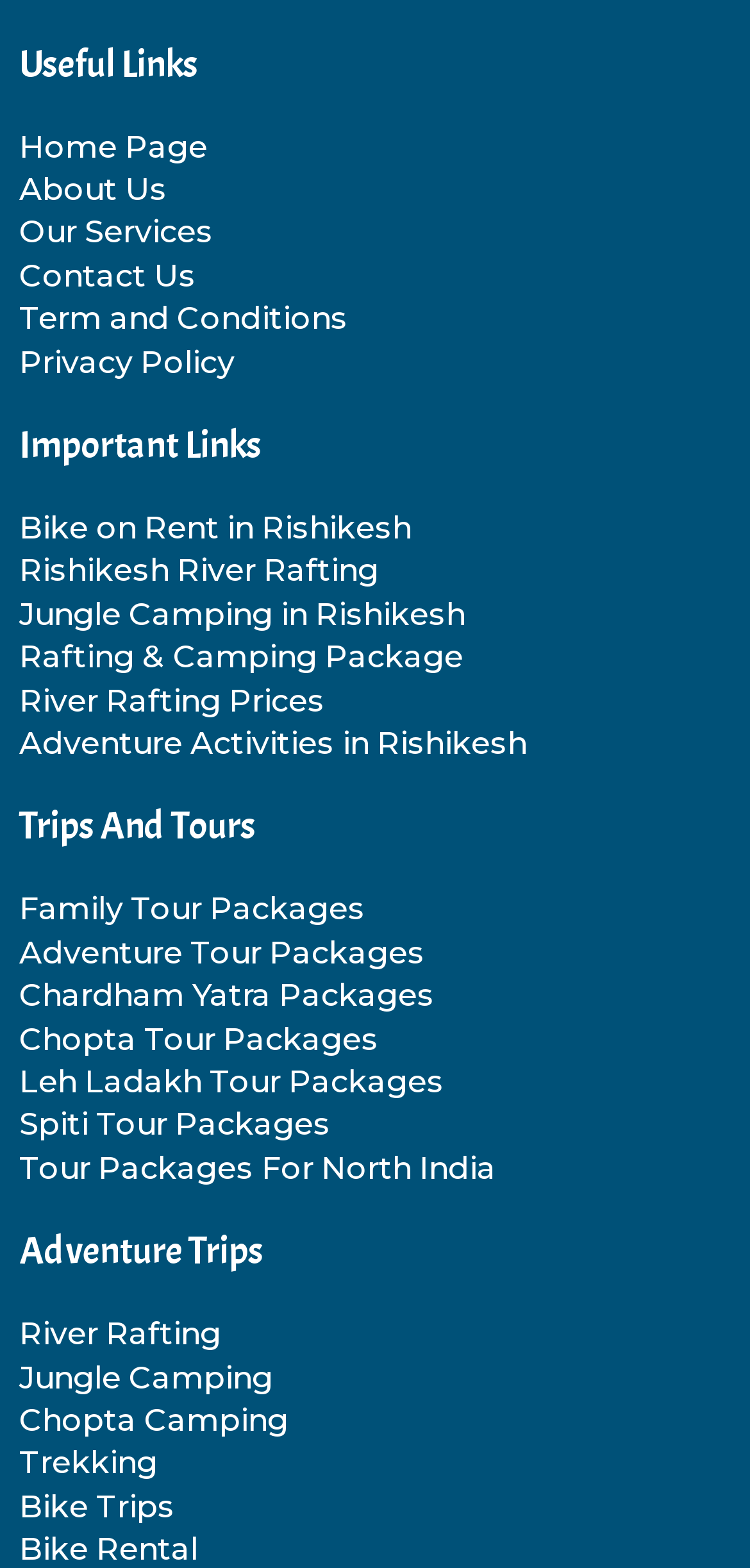Identify the bounding box coordinates of the section that should be clicked to achieve the task described: "go to home page".

[0.026, 0.081, 0.974, 0.108]